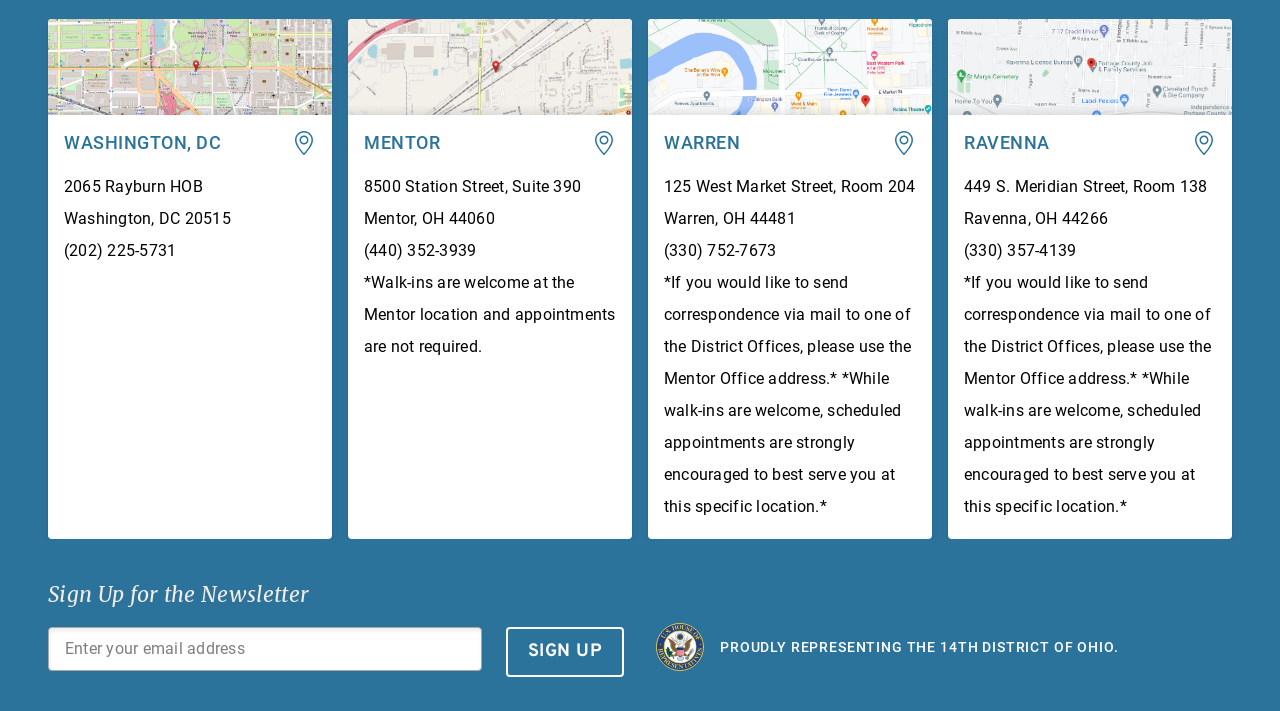Please locate the bounding box coordinates of the element that should be clicked to achieve the given instruction: "Click the SIGN UP button".

[0.395, 0.882, 0.488, 0.952]